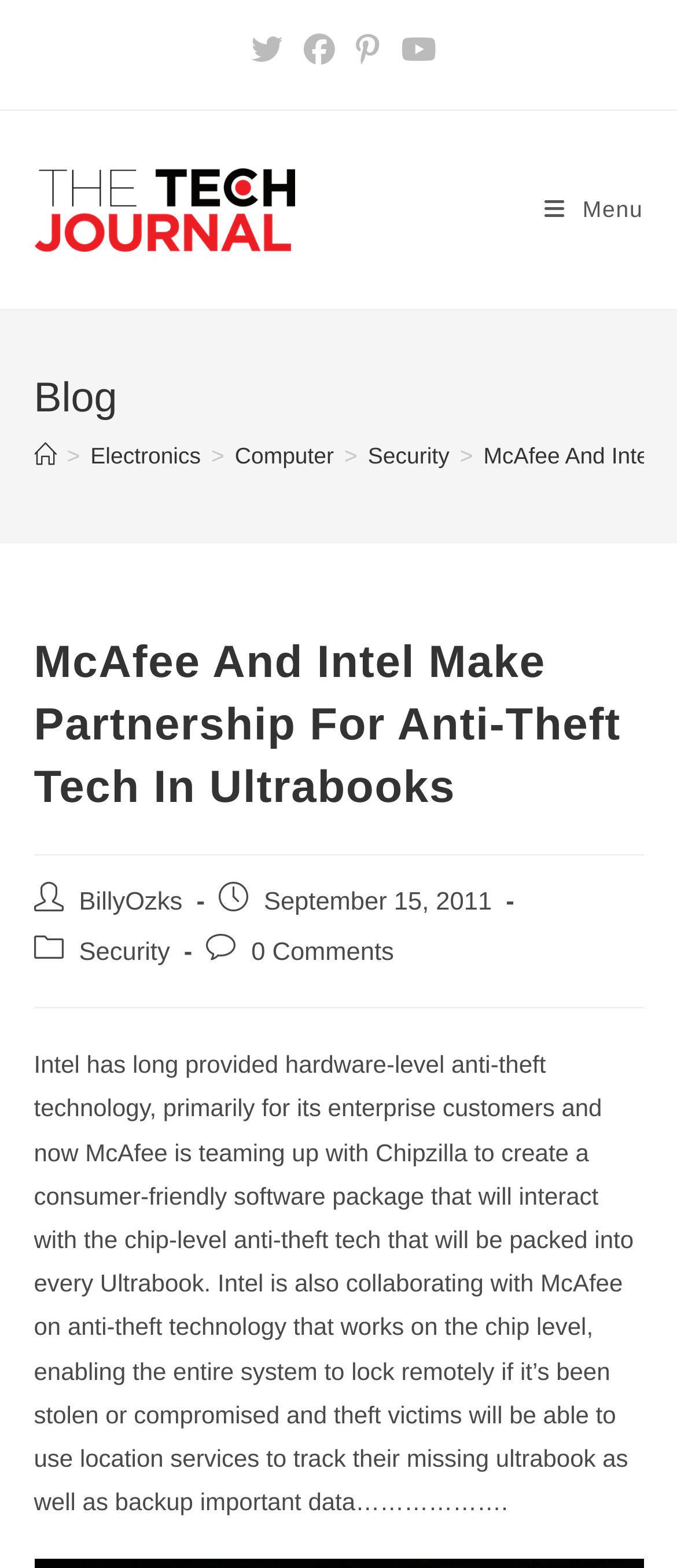Provide the bounding box coordinates of the HTML element this sentence describes: "alt="The Tech Journal"". The bounding box coordinates consist of four float numbers between 0 and 1, i.e., [left, top, right, bottom].

[0.05, 0.124, 0.435, 0.141]